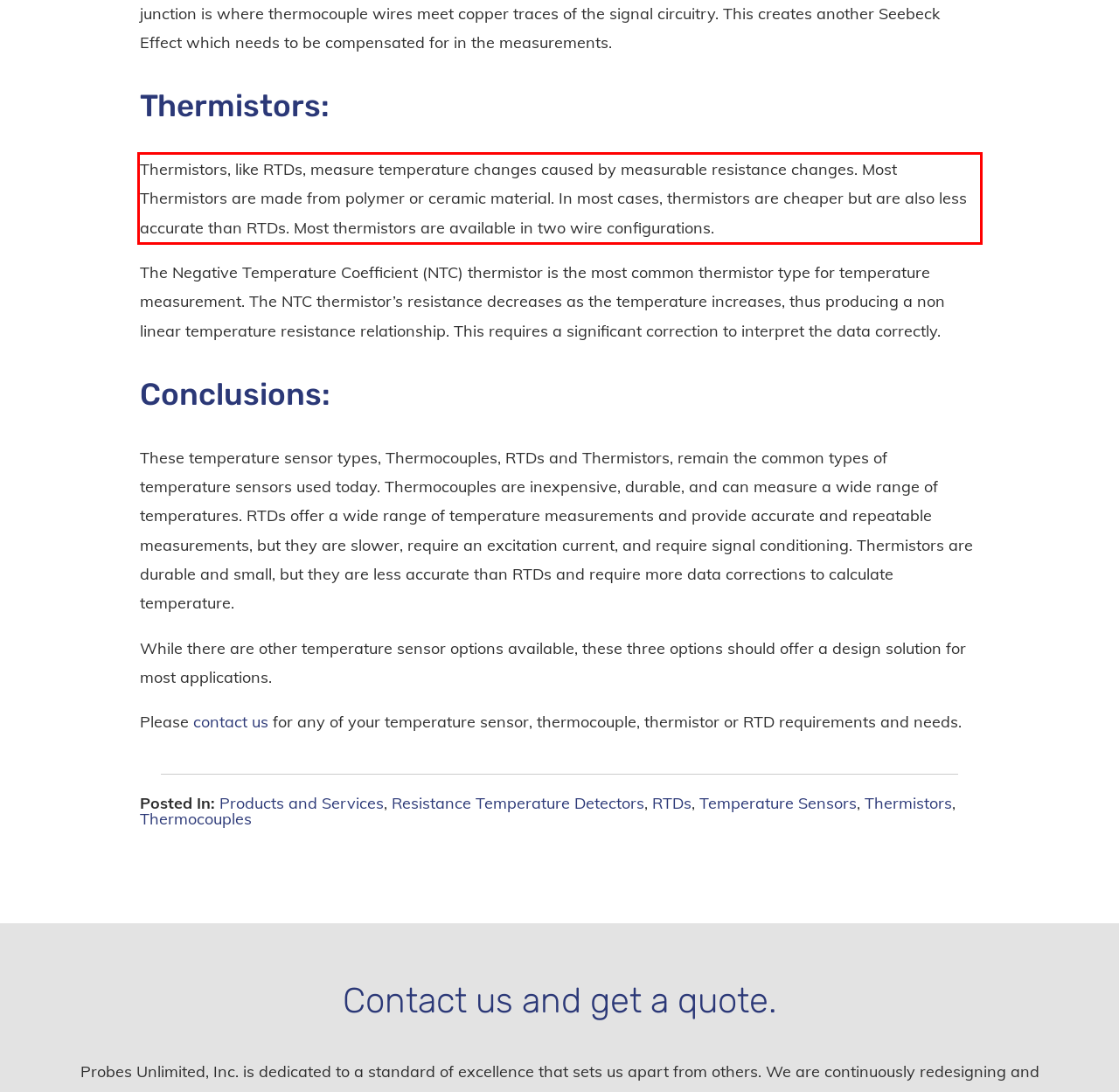Identify and extract the text within the red rectangle in the screenshot of the webpage.

Thermistors, like RTDs, measure temperature changes caused by measurable resistance changes. Most Thermistors are made from polymer or ceramic material. In most cases, thermistors are cheaper but are also less accurate than RTDs. Most thermistors are available in two wire configurations.